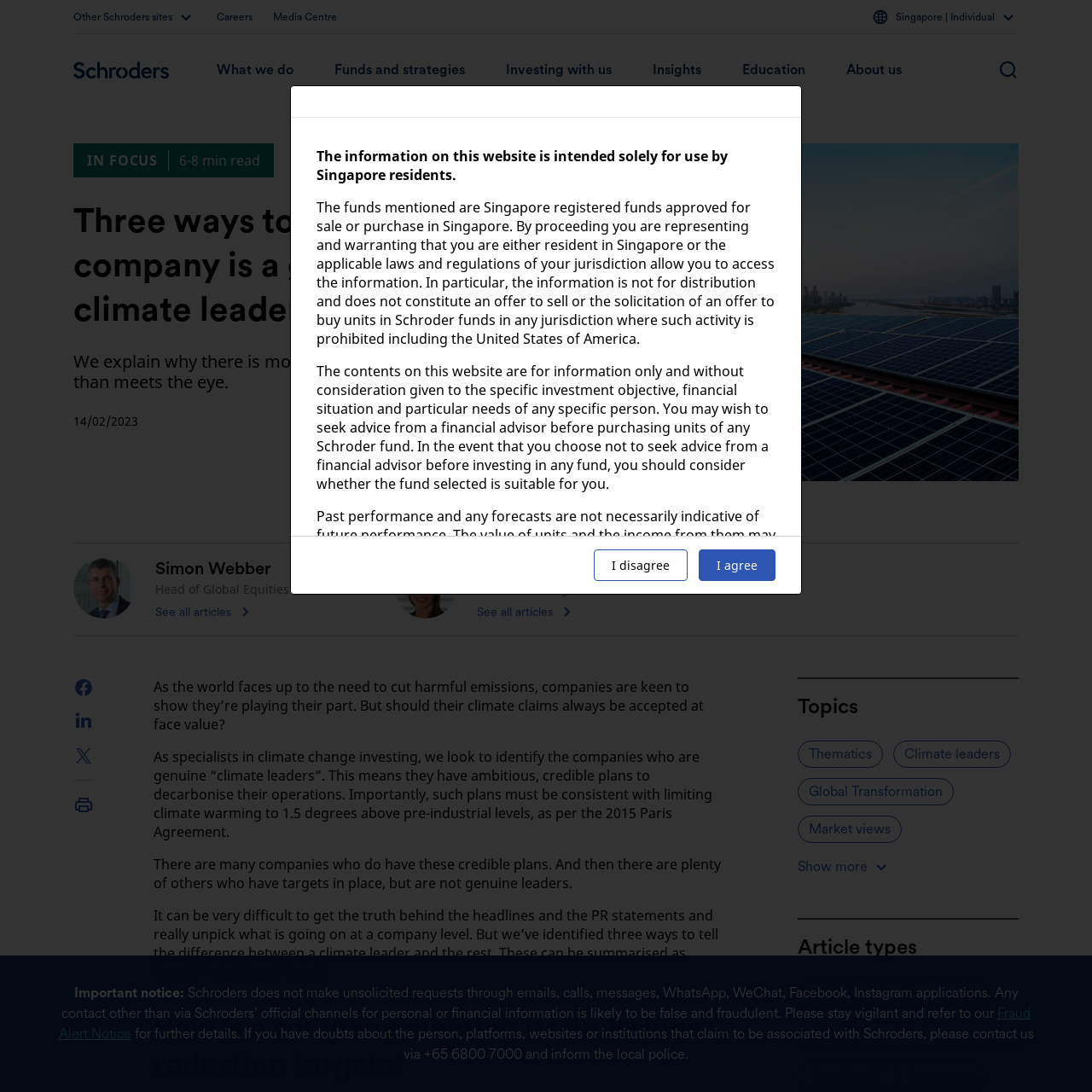Determine the bounding box coordinates for the area that should be clicked to carry out the following instruction: "Read the article 'Three ways to tell if a company is a genuine climate leader'".

[0.067, 0.181, 0.491, 0.303]